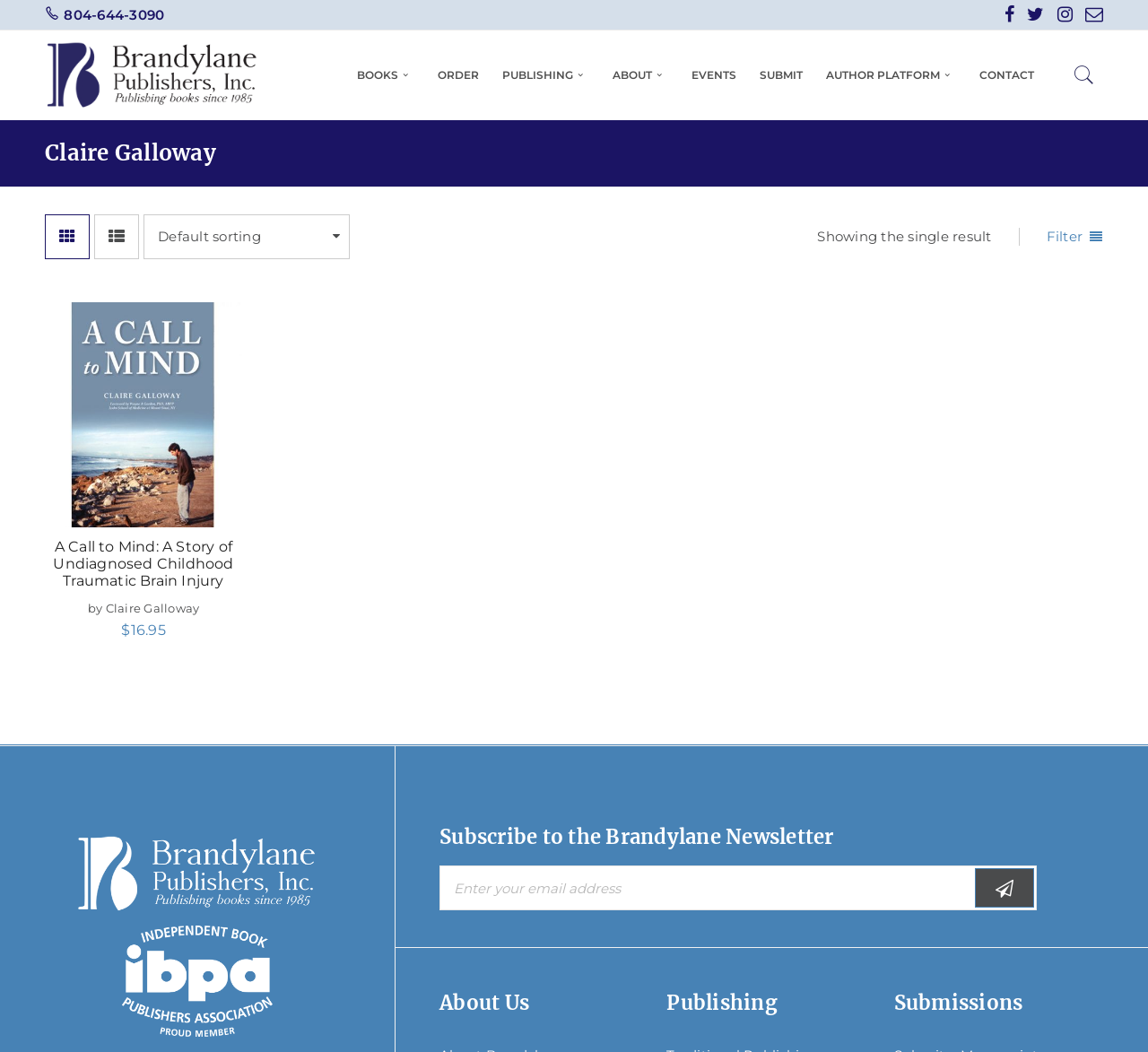Please provide a short answer using a single word or phrase for the question:
What is the title of the book being displayed?

A Call to Mind